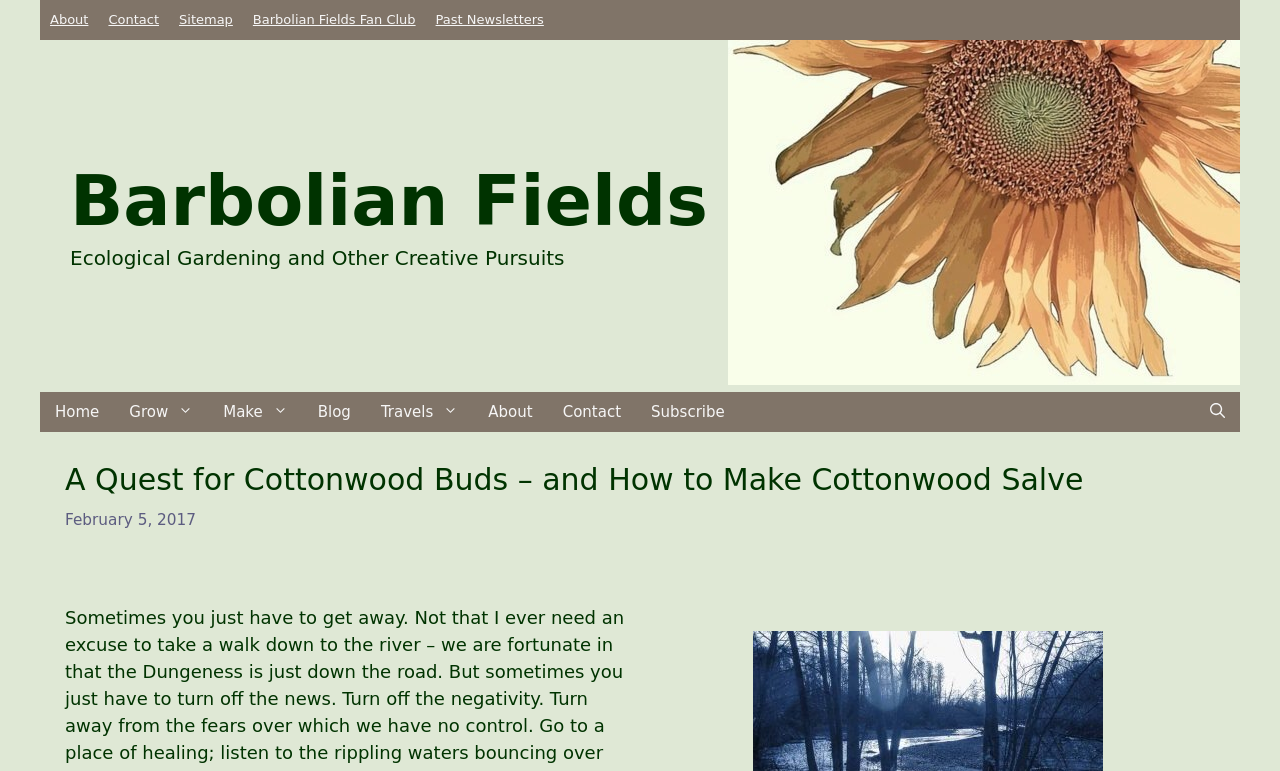Using details from the image, please answer the following question comprehensively:
What is the topic of the blog post?

I inferred the topic of the blog post by reading the heading 'A Quest for Cottonwood Buds – and How to Make Cottonwood Salve', which suggests that the post is about cottonwood buds and how to make a salve from them.